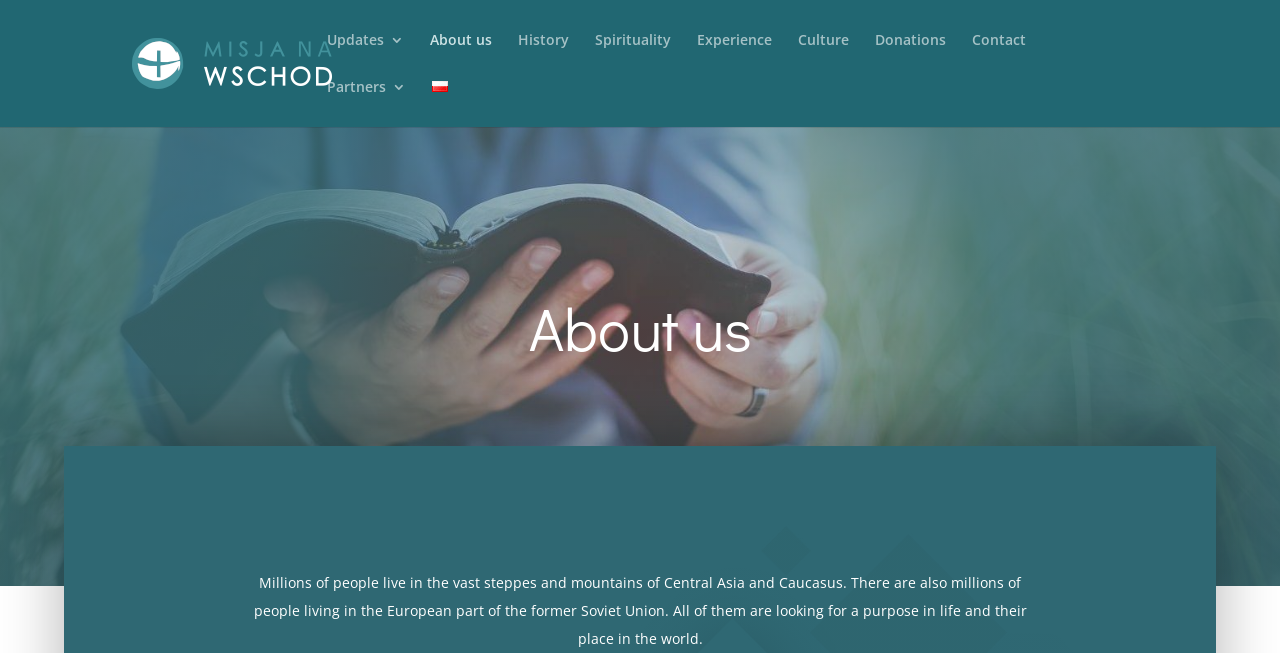What is the purpose of the organization?
Use the image to answer the question with a single word or phrase.

Helping people find purpose